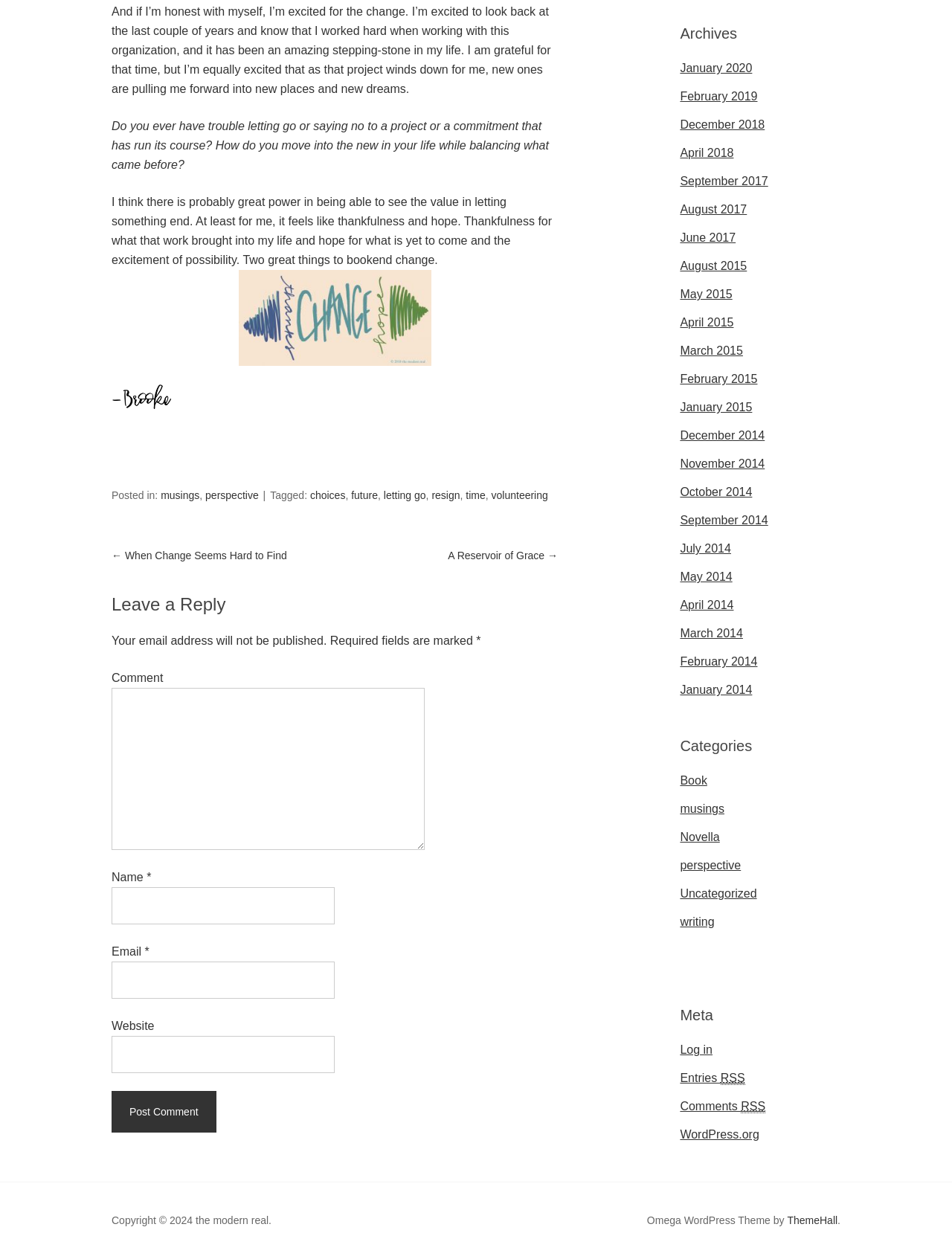Determine the bounding box coordinates of the target area to click to execute the following instruction: "View archives."

[0.714, 0.02, 0.883, 0.034]